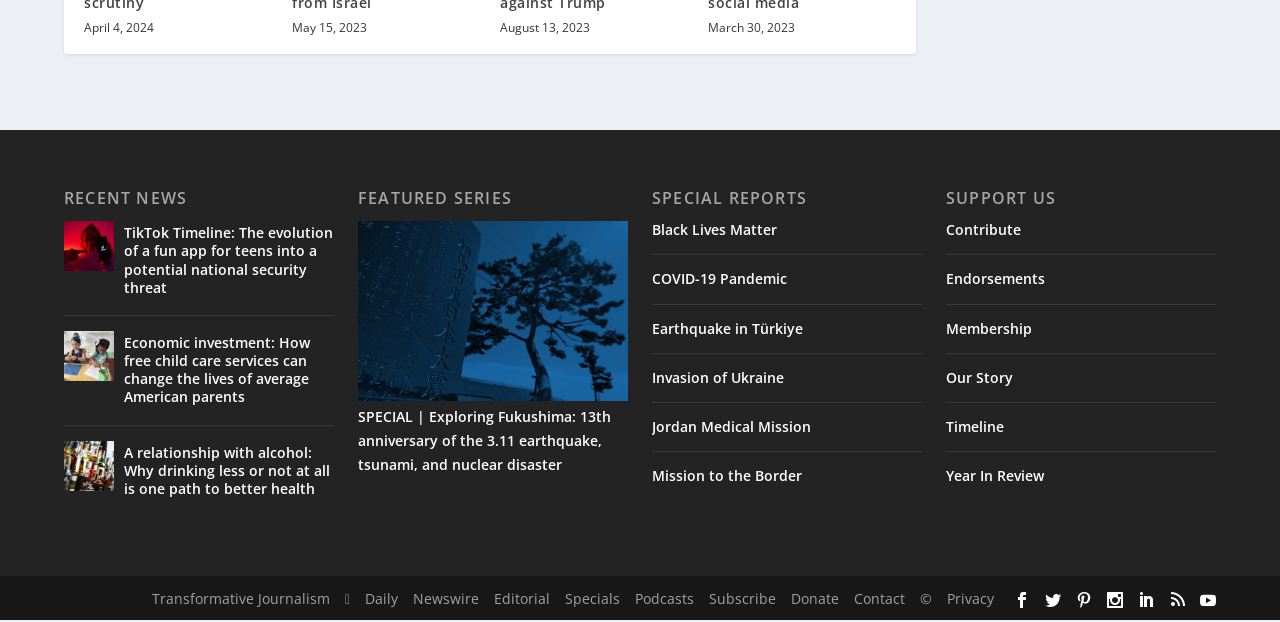What is the date of the first news article?
Identify the answer in the screenshot and reply with a single word or phrase.

April 4, 2024